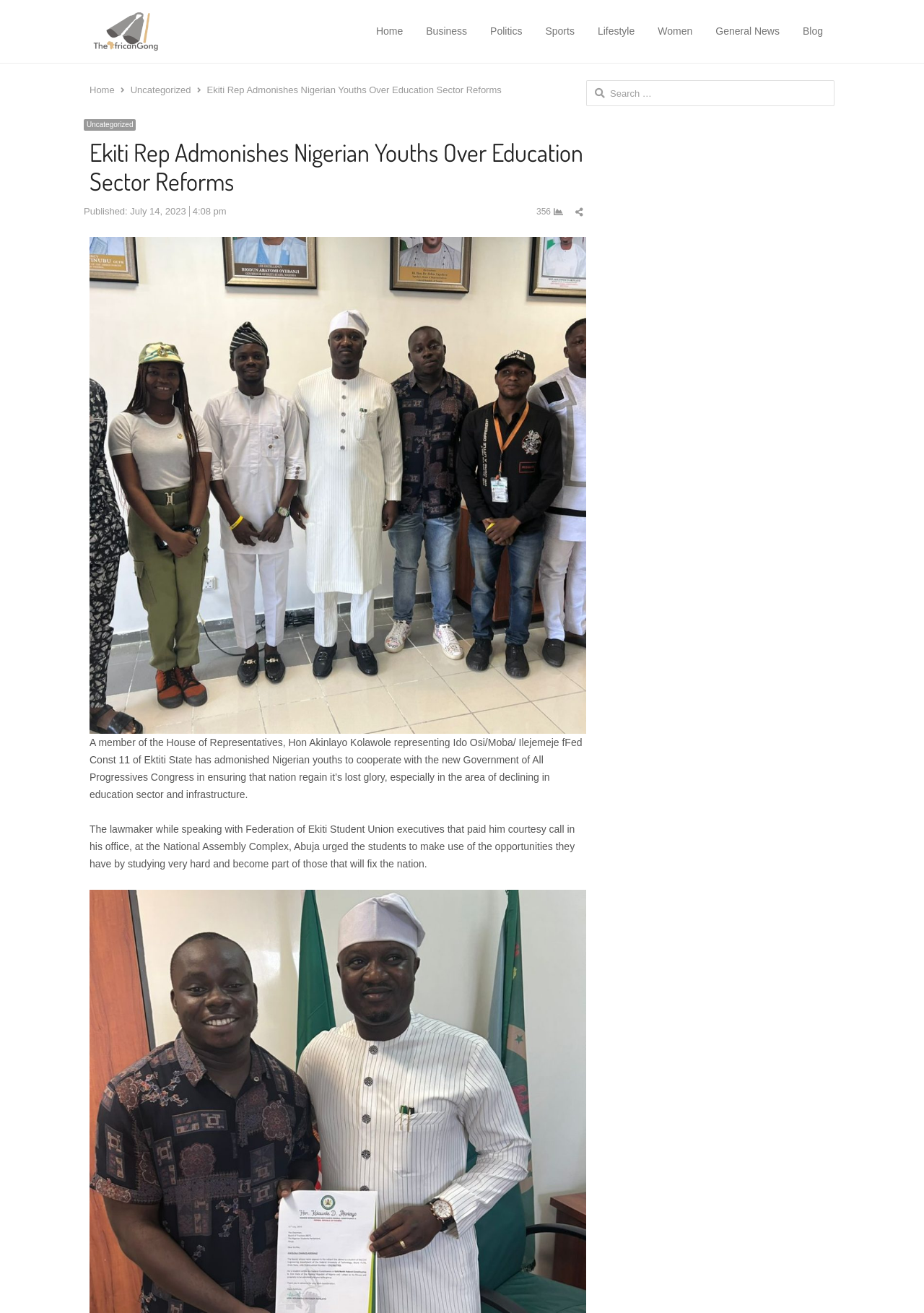What is the category of the news article?
Based on the visual information, provide a detailed and comprehensive answer.

I determined the answer by examining the navigation menu at the top of the webpage. The link 'Politics' is present in this menu, and the article's content is related to a politician's statement, so I inferred that the category of the news article is Politics.